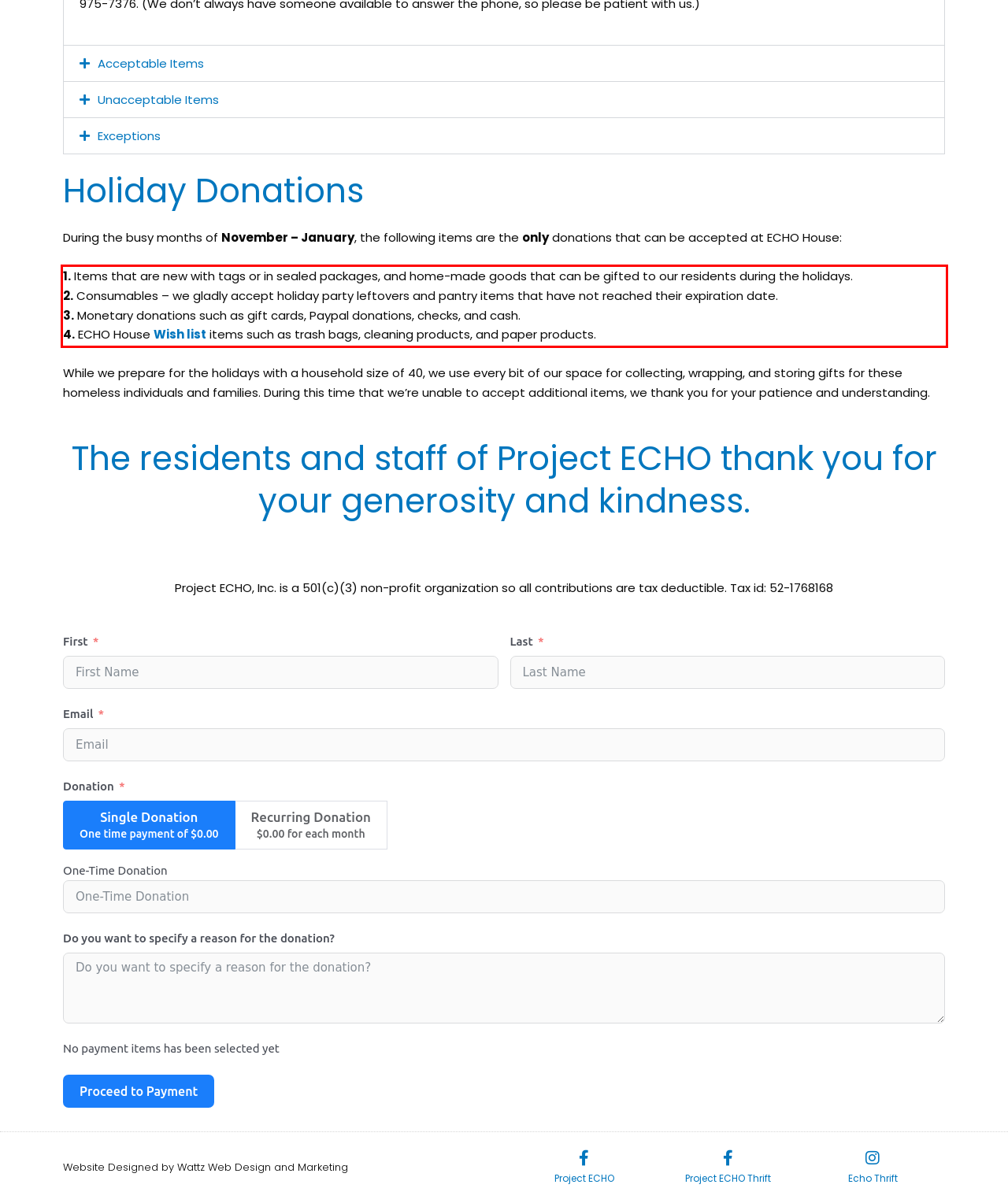Examine the webpage screenshot and use OCR to obtain the text inside the red bounding box.

1. Items that are new with tags or in sealed packages, and home-made goods that can be gifted to our residents during the holidays. 2. Consumables – we gladly accept holiday party leftovers and pantry items that have not reached their expiration date. 3. Monetary donations such as gift cards, Paypal donations, checks, and cash. 4. ECHO House Wish list items such as trash bags, cleaning products, and paper products.